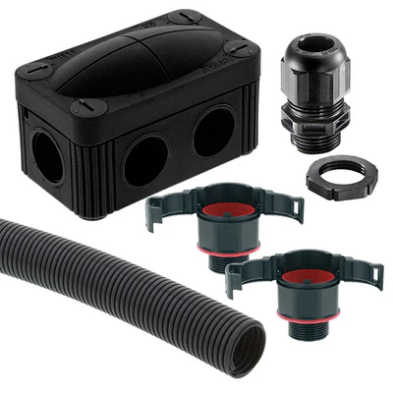Describe all the elements in the image extensively.

This image showcases a LED Connector Pack, featuring a variety of essential components for effective electrical installations. Prominently displayed is a rugged black junction box designed for secure connectivity, accompanied by two EBFS IP68 brace glands that ensure a weather-tight seal for cables. The set also includes a flexible conduit, ideal for protecting cables in diverse environments. Additionally, a threaded connector is shown, which enhances the versatility of this installation kit. The pack is ideal for applications ranging from LED lighting installations to general electrical safety, offering a complete and reliable solution for professionals and DIY enthusiasts alike.